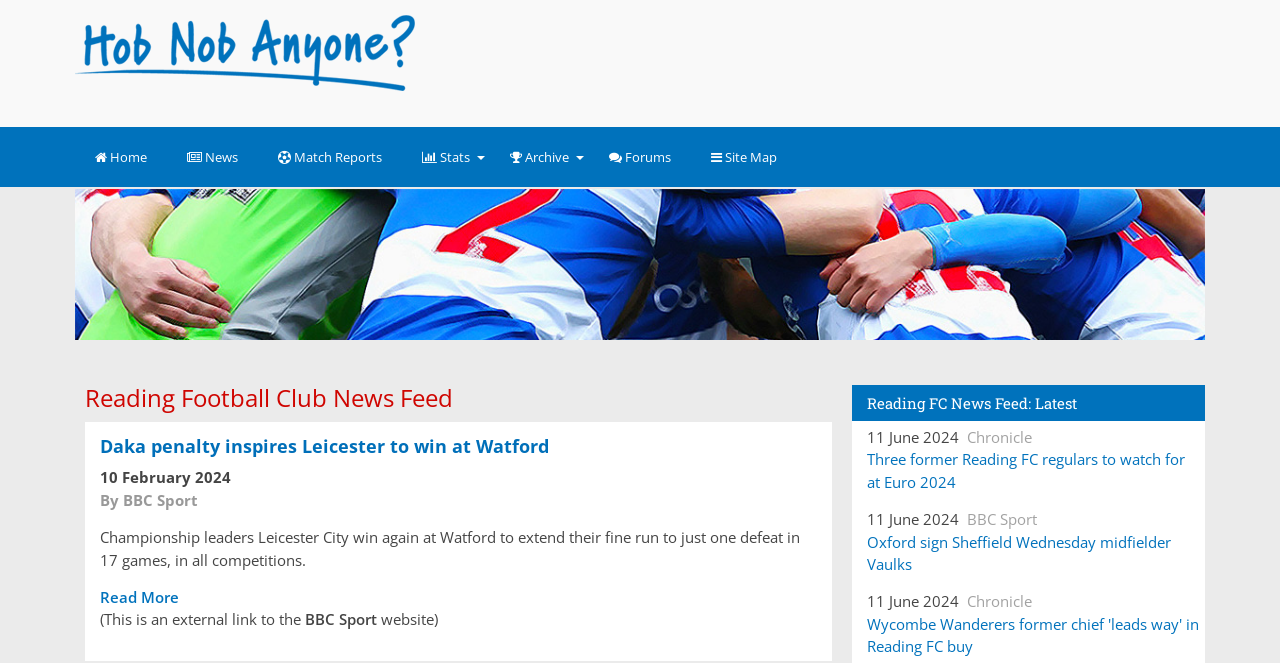Who is the author of the news article?
Look at the screenshot and give a one-word or phrase answer.

BBC Sport